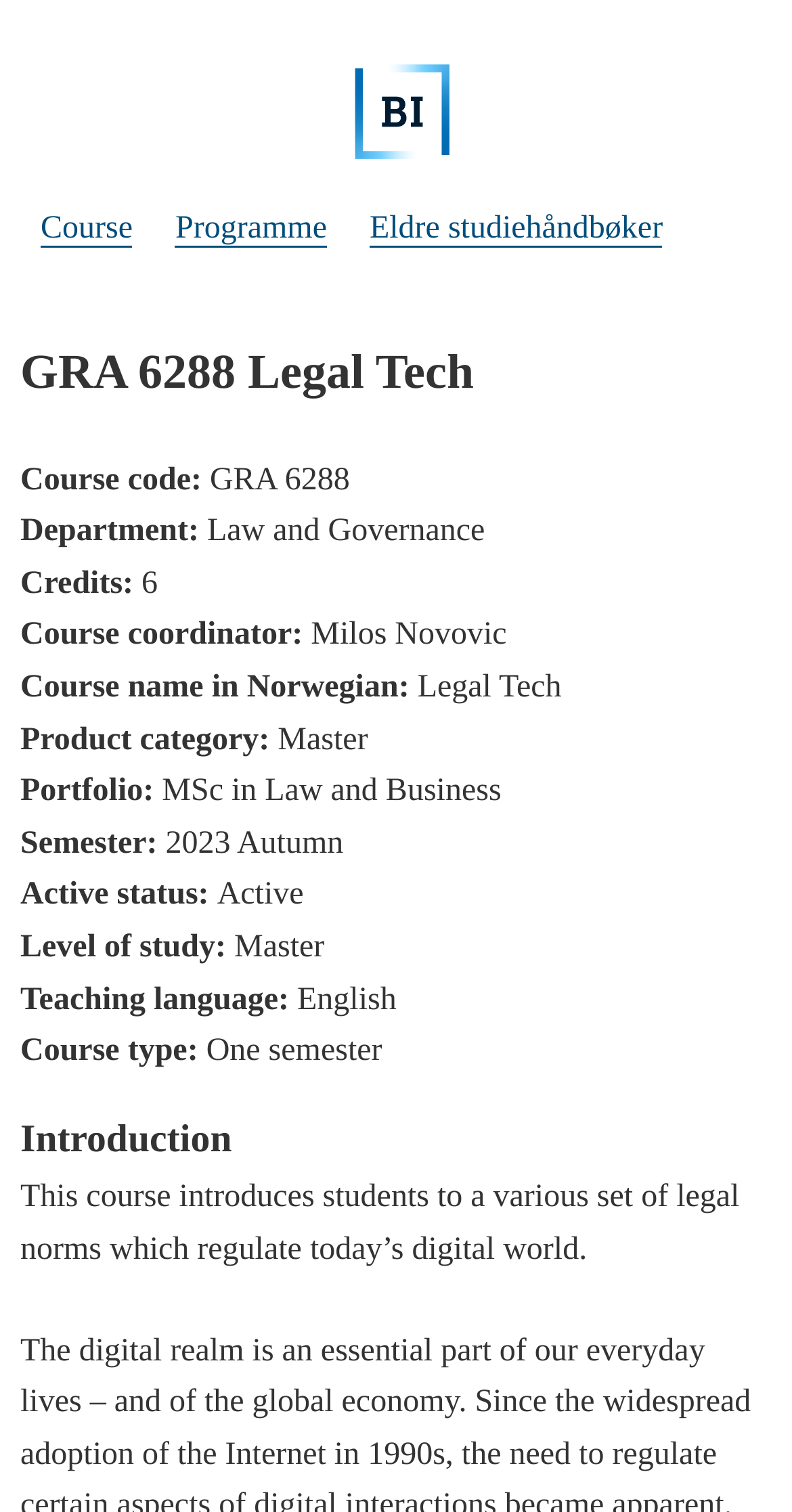Using the element description: "alt="Programmeinfo BI"", determine the bounding box coordinates for the specified UI element. The coordinates should be four float numbers between 0 and 1, [left, top, right, bottom].

[0.442, 0.09, 0.571, 0.113]